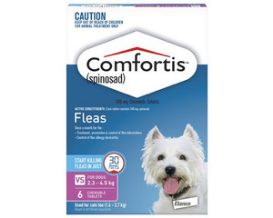Based on the image, provide a detailed and complete answer to the question: 
How soon does the treatment start killing fleas?

According to the label, the treatment starts killing fleas within 30 minutes, providing a convenient solution for maintaining your dog’s health in a flea-infested environment.